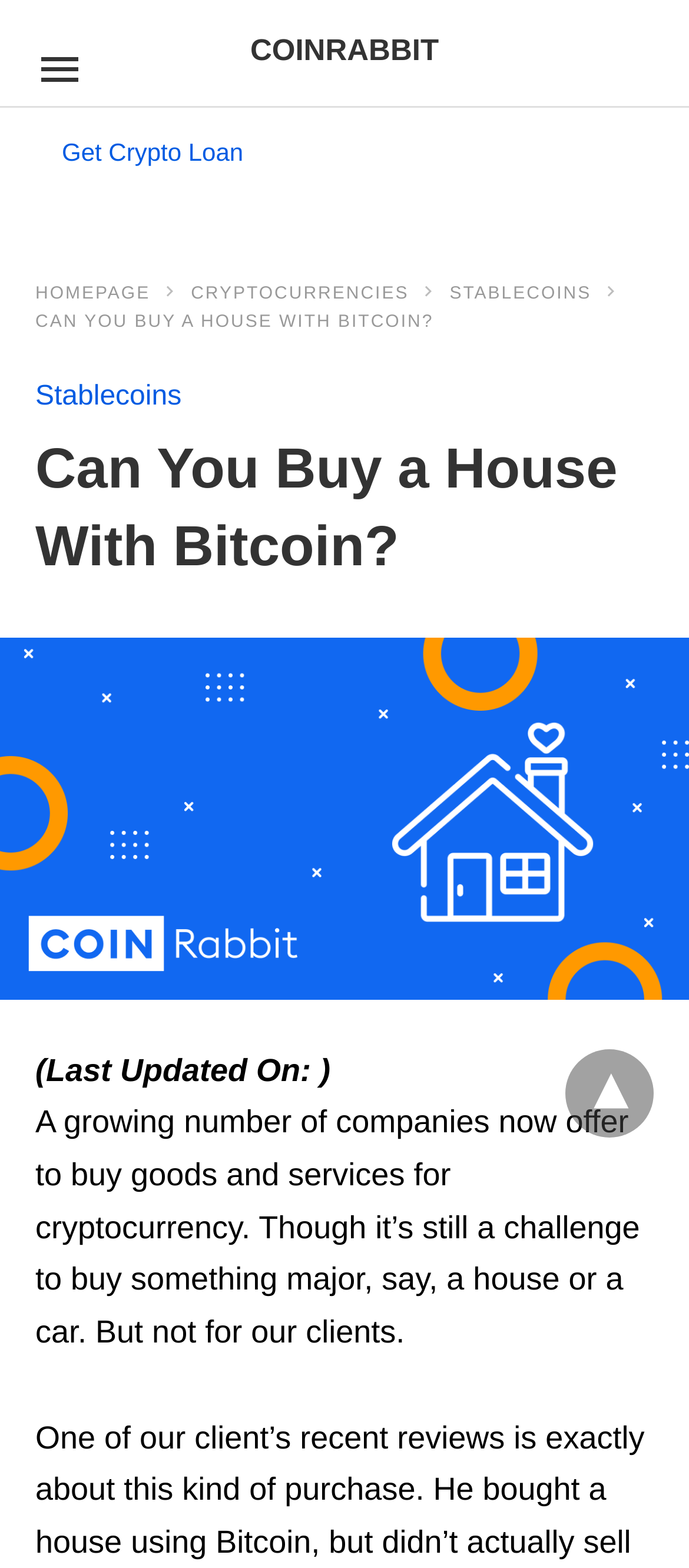Elaborate on the webpage's design and content in a detailed caption.

The webpage is about buying a house with Bitcoin, specifically highlighting the possibility of using cryptocurrency as collateral for a loan. At the top, there is a prominent link "Get Crypto Loan" on the left, accompanied by three other links: "HOMEPAGE", "CRYPTOCURRENCIES", and "STABLECOINS", which are evenly spaced across the top of the page.

Below these links, there is a large heading "Can You Buy a House With Bitcoin?" that spans almost the entire width of the page. Underneath this heading, there is a smaller link "Stablecoins" on the left.

The main content of the page is divided into two sections. On the left, there is a large image that takes up about half of the page's width, with a caption "Can You Buy a House With Bitcoin?". On the right, there is a block of text that discusses the growing trend of companies accepting cryptocurrency as payment, but notes that buying major items like a house or car is still a challenge.

At the bottom of the page, there is a small text "(Last Updated On: )" followed by a dropdown menu indicated by a "▾" symbol.